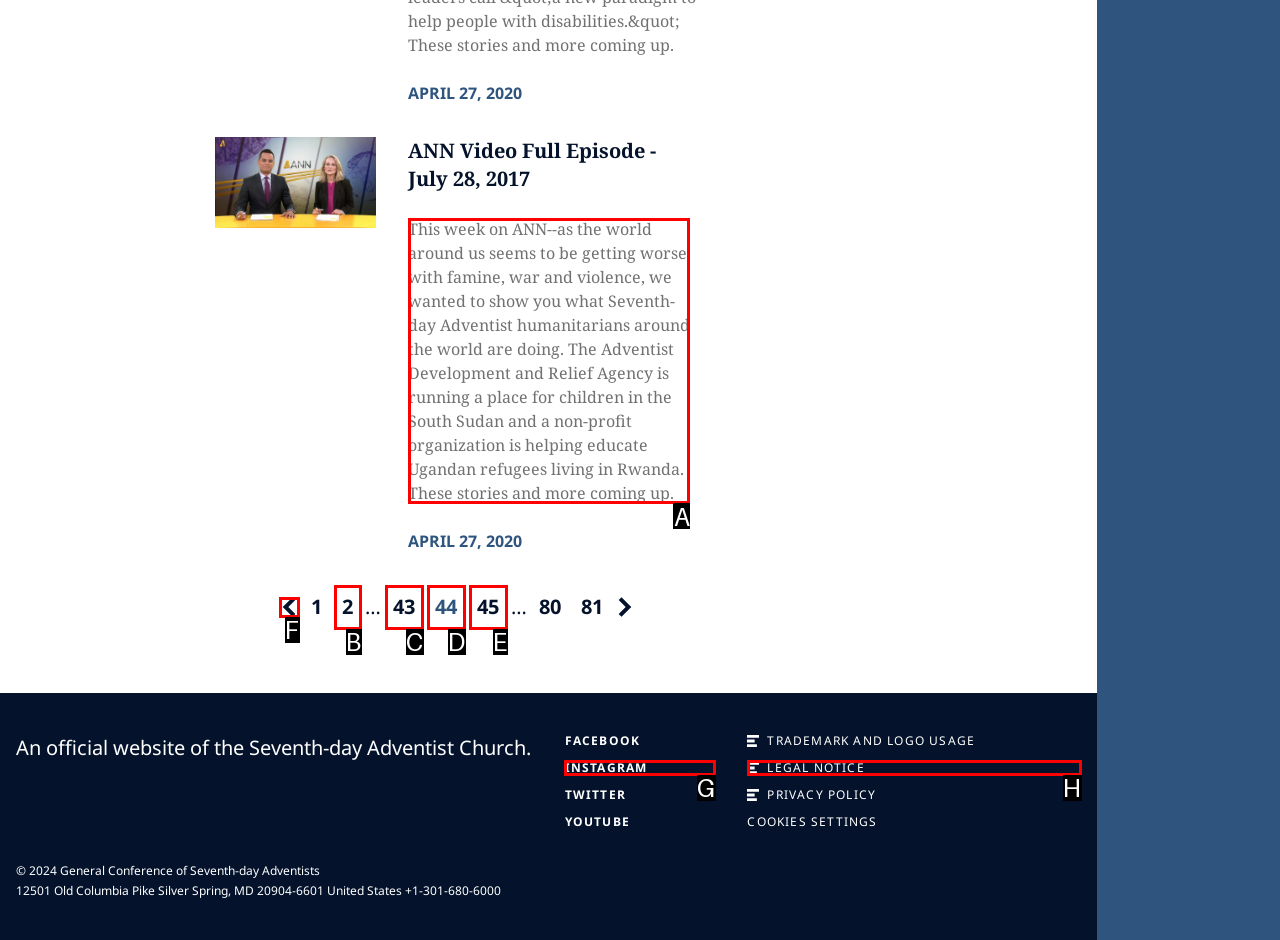Show which HTML element I need to click to perform this task: Read the description of the video Answer with the letter of the correct choice.

A